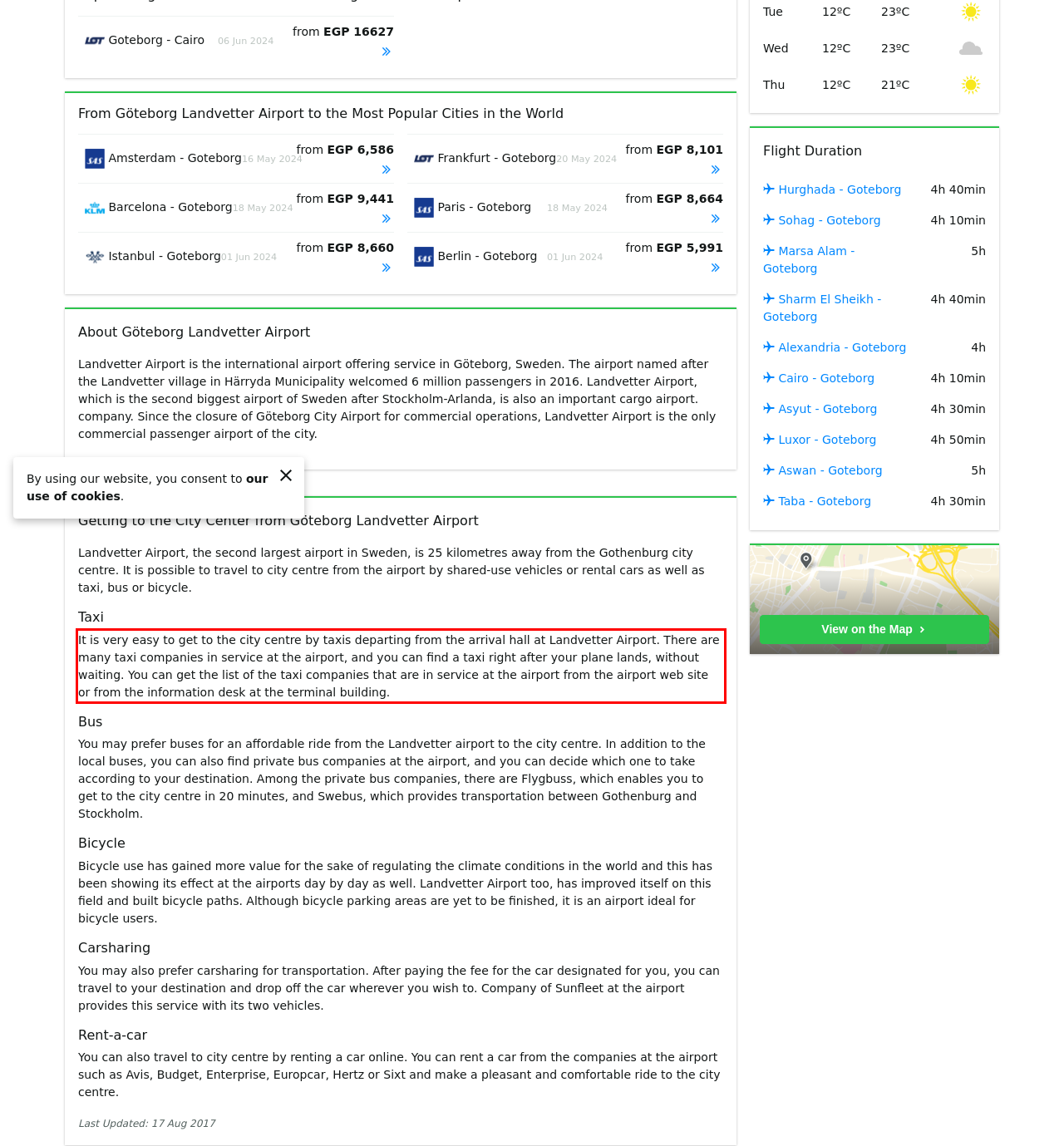Please take the screenshot of the webpage, find the red bounding box, and generate the text content that is within this red bounding box.

It is very easy to get to the city centre by taxis departing from the arrival hall at Landvetter Airport. There are many taxi companies in service at the airport, and you can find a taxi right after your plane lands, without waiting. You can get the list of the taxi companies that are in service at the airport from the airport web site or from the information desk at the terminal building.